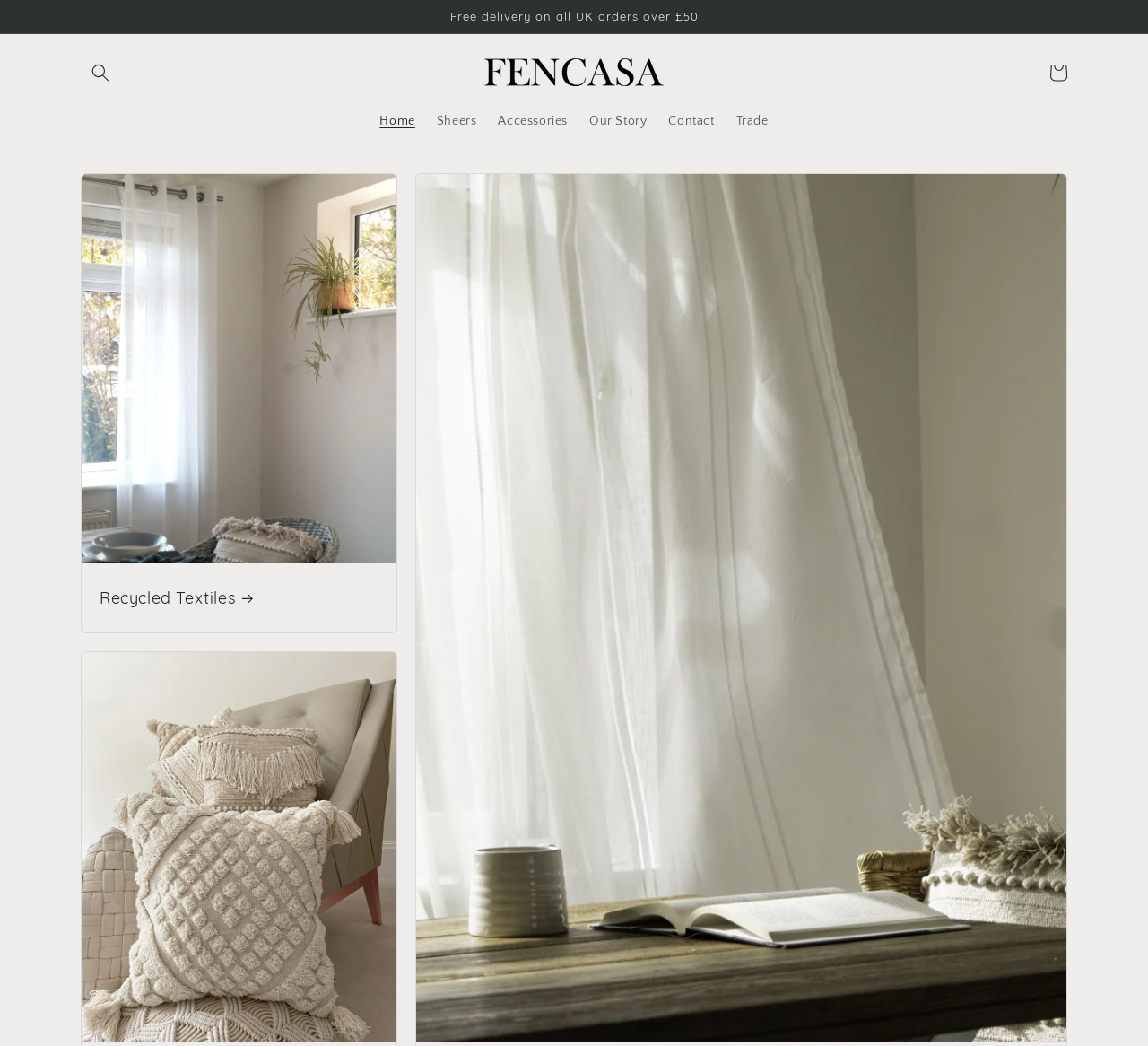Respond with a single word or phrase:
What type of products does the website primarily sell?

Curtains